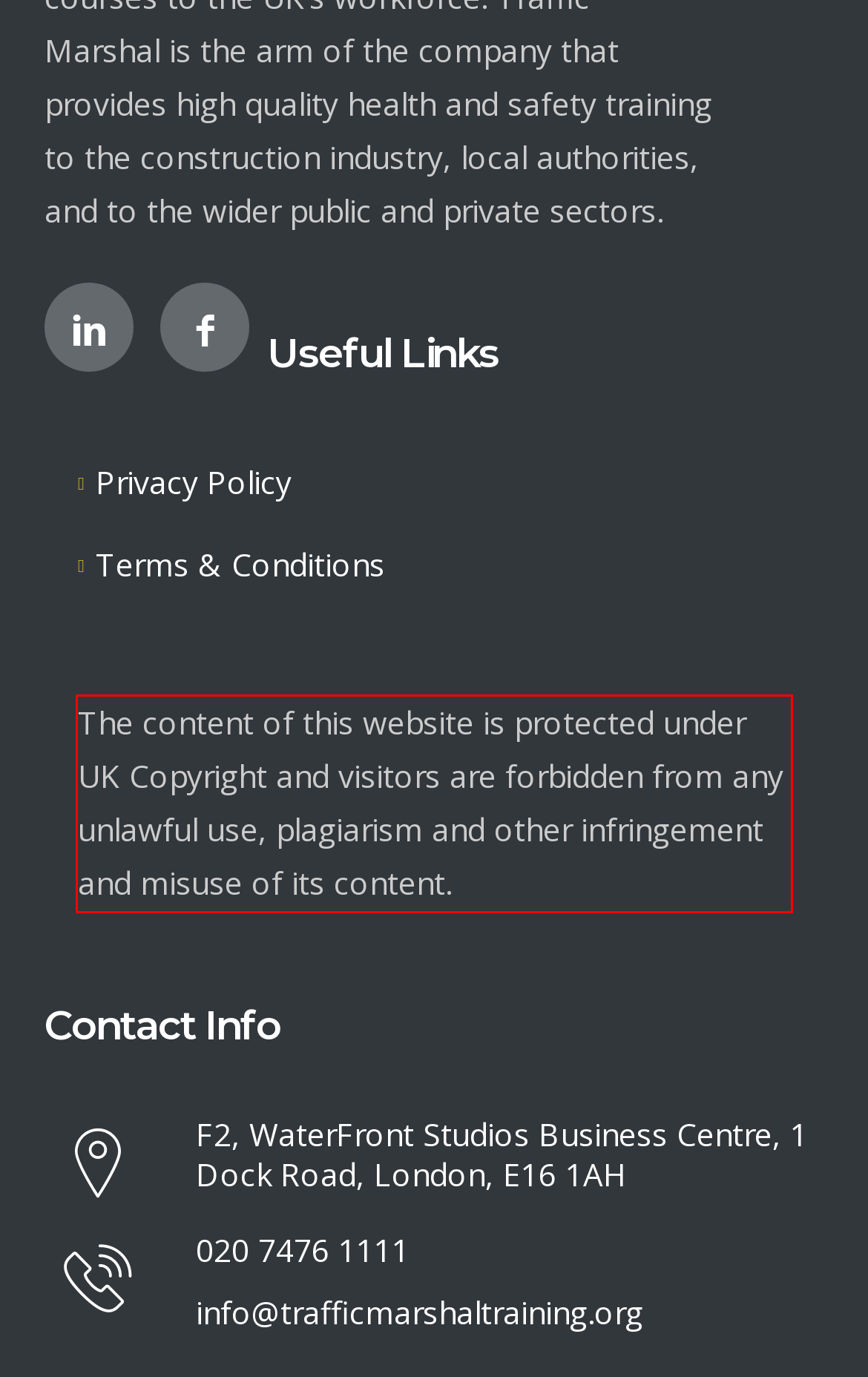Your task is to recognize and extract the text content from the UI element enclosed in the red bounding box on the webpage screenshot.

The content of this website is protected under UK Copyright and visitors are forbidden from any unlawful use, plagiarism and other infringement and misuse of its content.